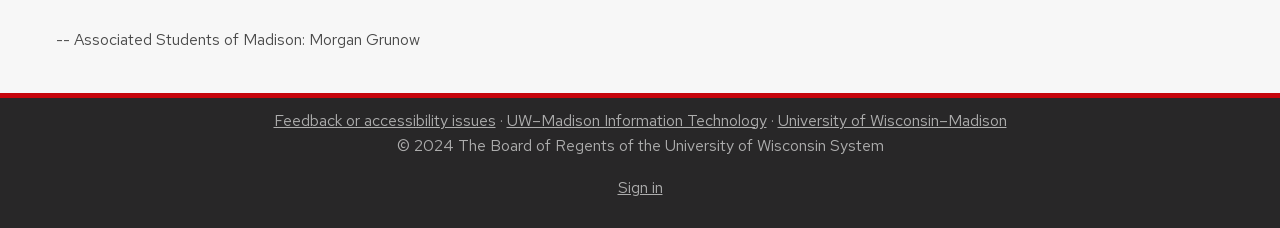Please examine the image and provide a detailed answer to the question: What is the copyright year mentioned at the bottom of the webpage?

The copyright year mentioned at the bottom of the webpage is 2024, as indicated by the static text element that reads '© 2024 The Board of Regents of the University of Wisconsin System'.